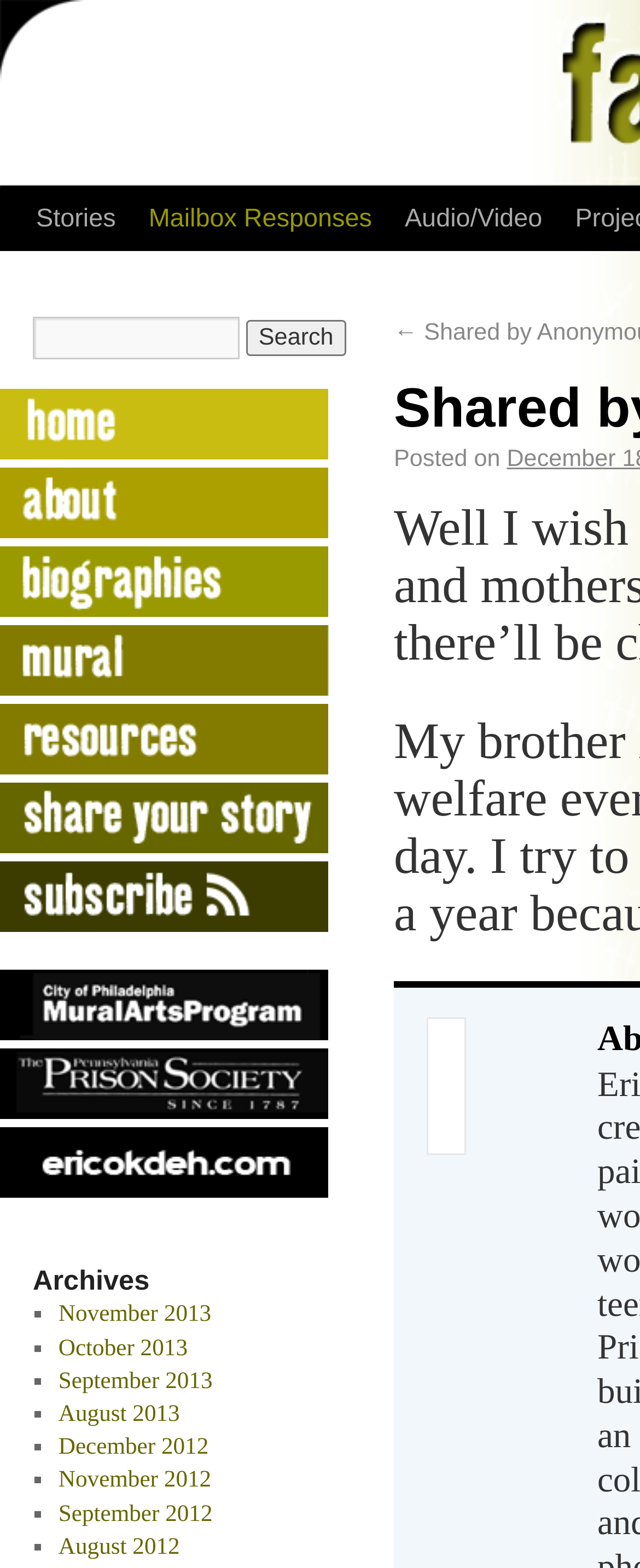Identify the bounding box coordinates of the specific part of the webpage to click to complete this instruction: "Search for something".

[0.051, 0.202, 0.564, 0.229]